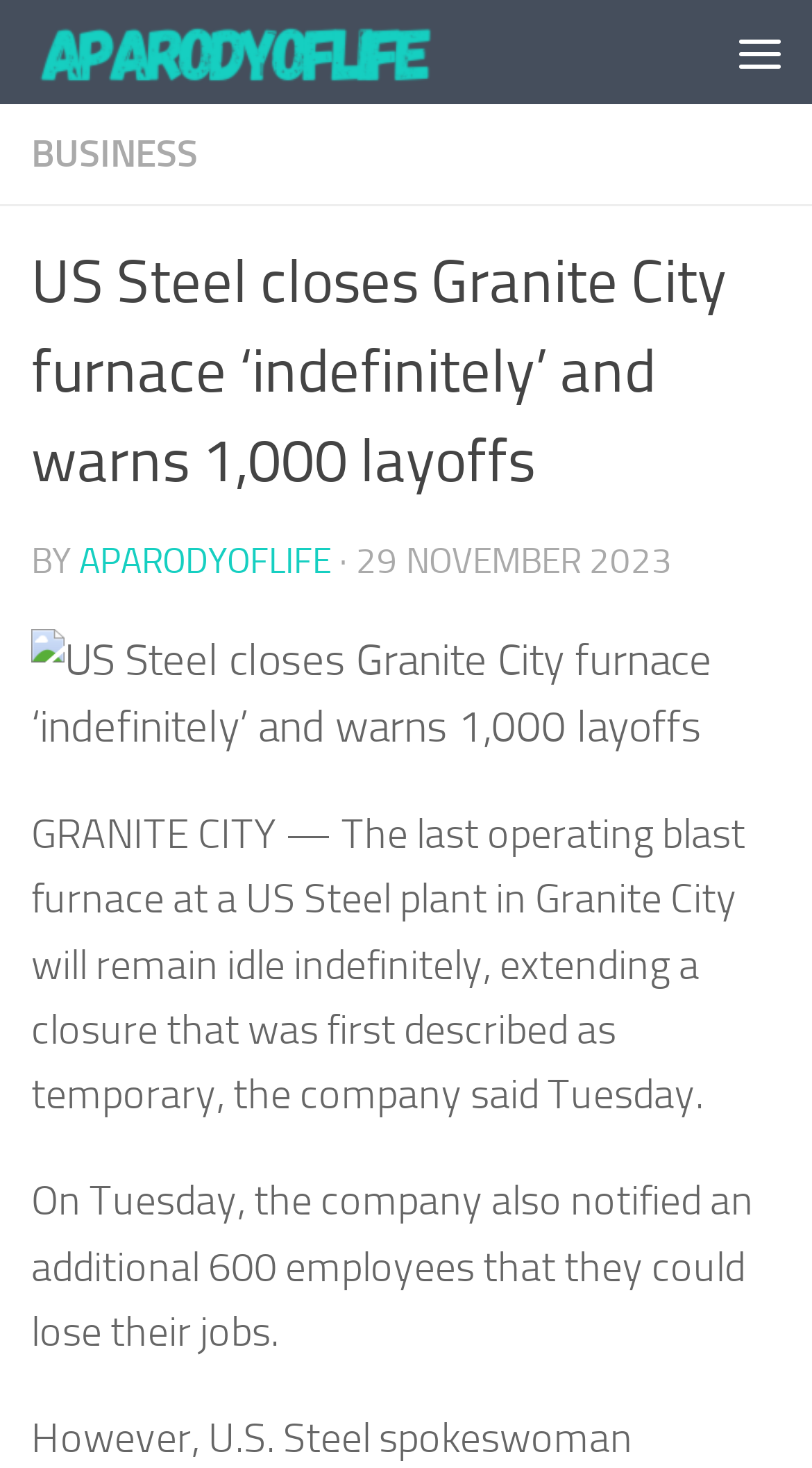Provide a single word or phrase answer to the question: 
When was the article published?

29 NOVEMBER 2023